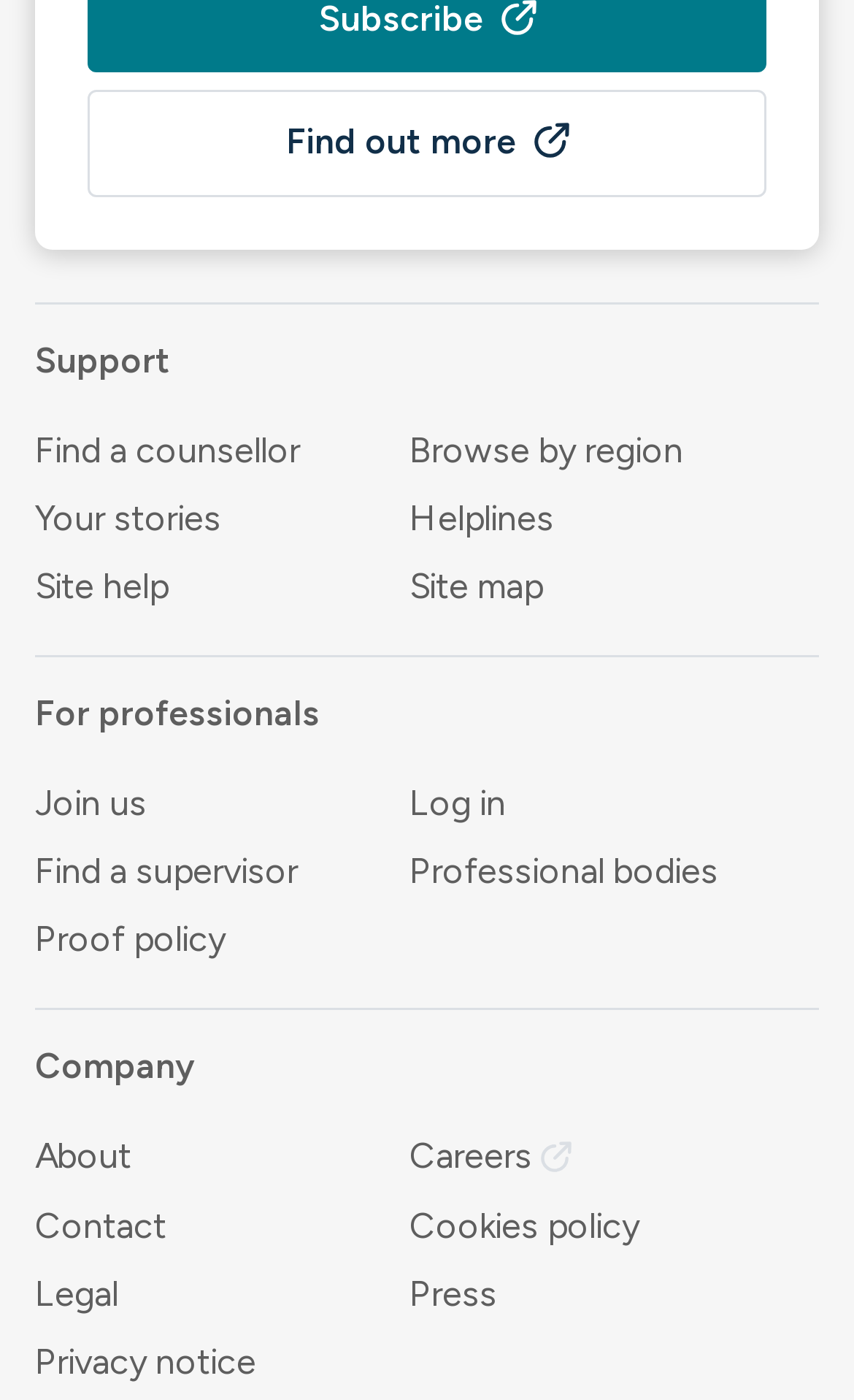Find the bounding box coordinates corresponding to the UI element with the description: "Shopping". The coordinates should be formatted as [left, top, right, bottom], with values as floats between 0 and 1.

None